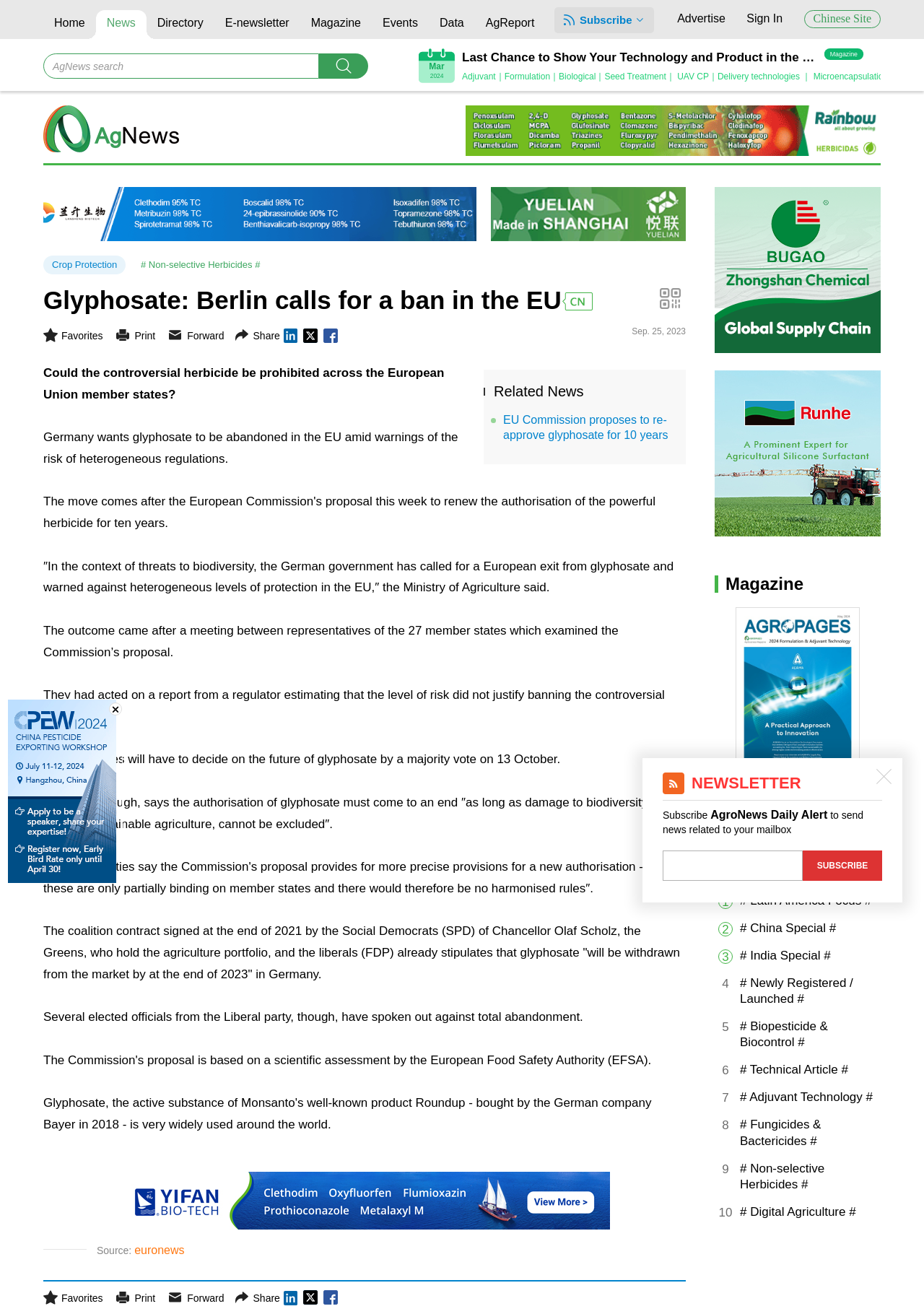How many news articles are there in the 'Related News' section?
Analyze the image and deliver a detailed answer to the question.

I counted the news articles in the 'Related News' section, and there is only one article titled 'EU Commission proposes to re-approve glyphosate for 10 years'.